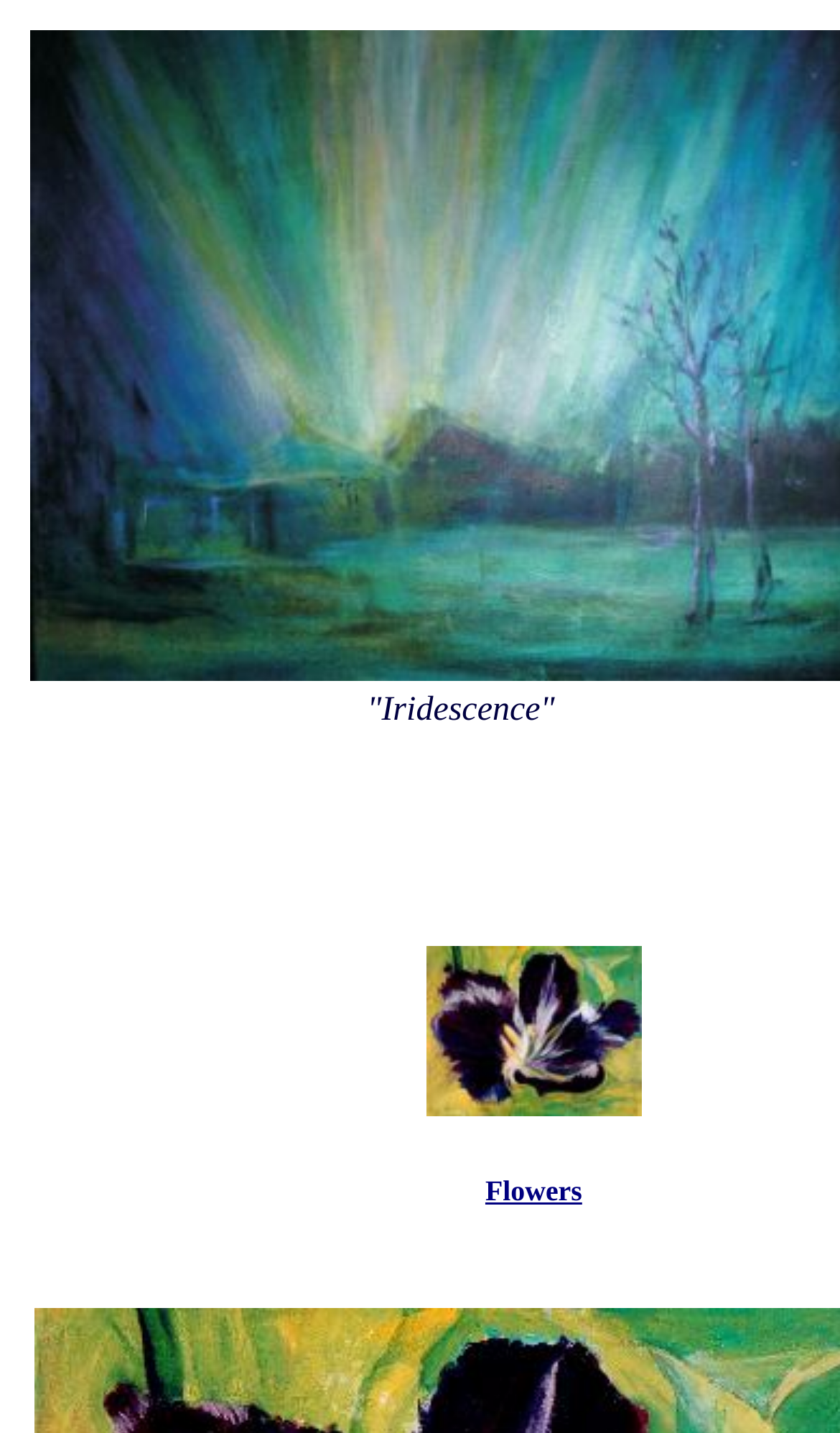How many 'Flowers' links are there?
Please provide a comprehensive and detailed answer to the question.

There are two 'Flowers' links on the webpage, one is a link element with the text 'Flowers' inside a LayoutTableCell, and the other is a heading element with the text 'Flowers' also inside a LayoutTableCell.